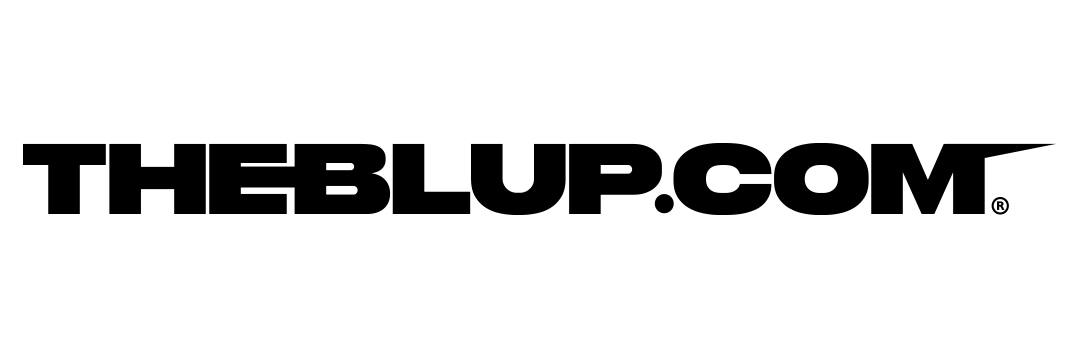What is the purpose of the website? Examine the screenshot and reply using just one word or a brief phrase.

cultural connector